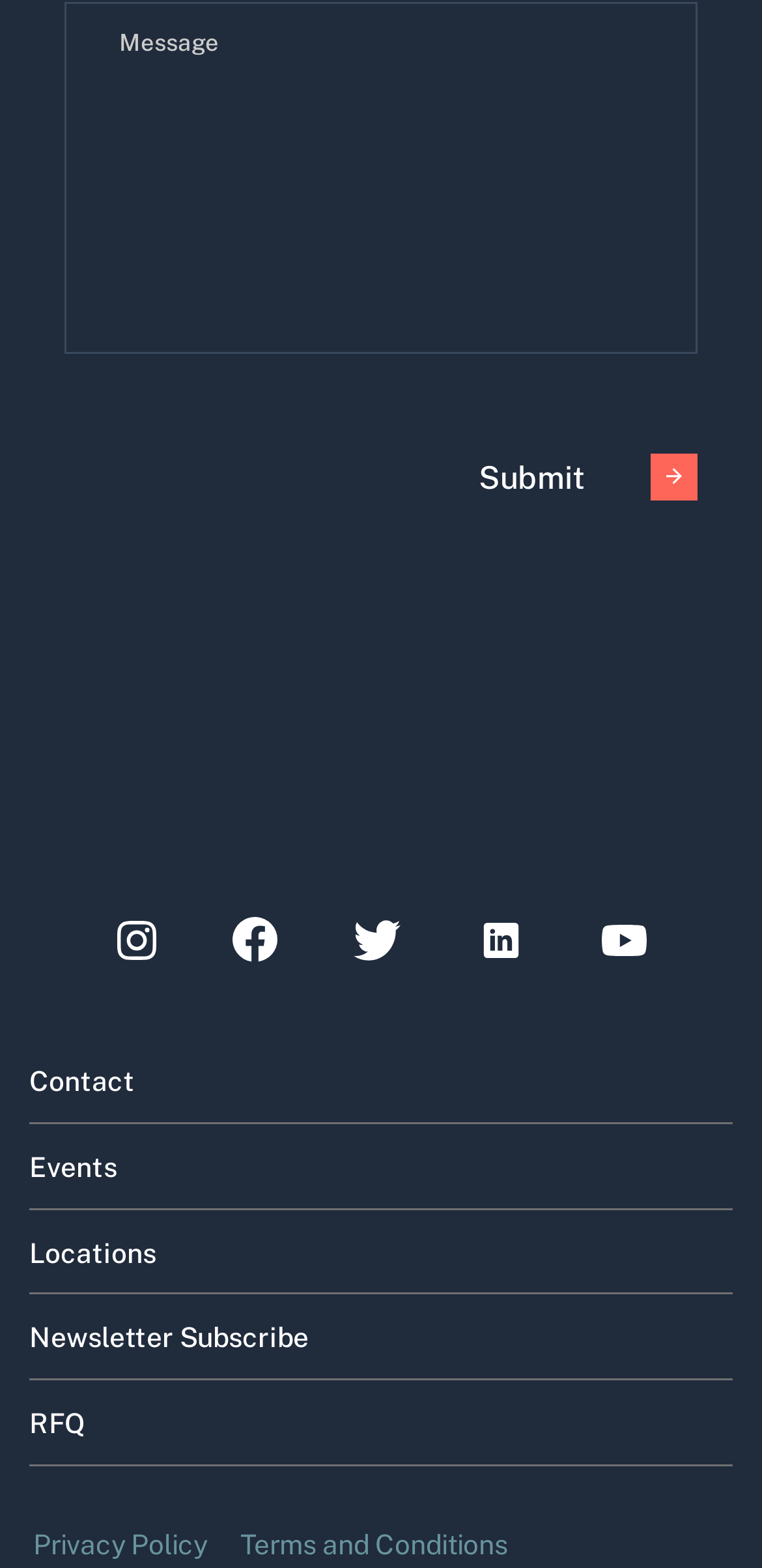Specify the bounding box coordinates of the area that needs to be clicked to achieve the following instruction: "Click the Privacy Policy link".

[0.044, 0.973, 0.272, 0.995]